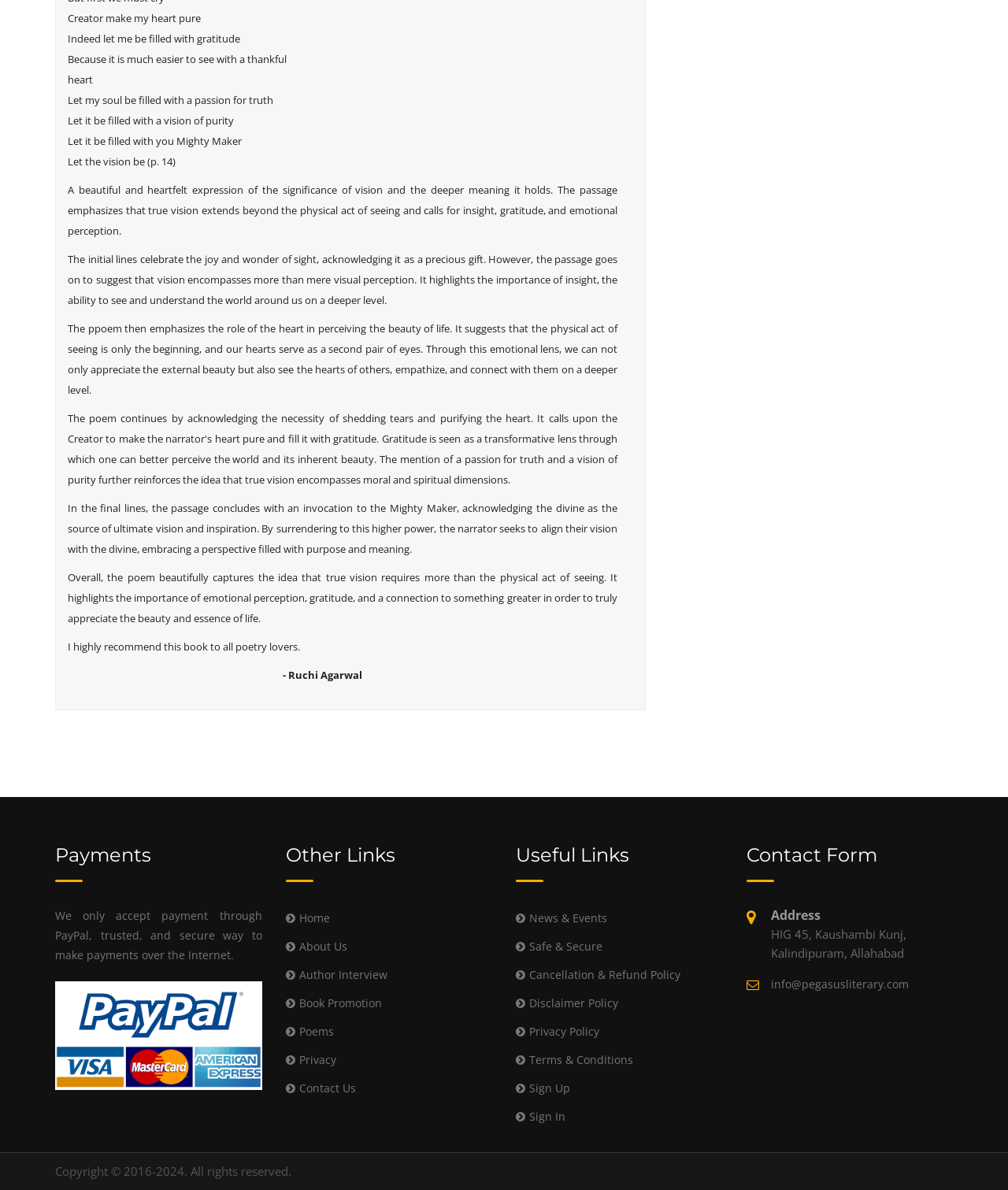Can you find the bounding box coordinates for the element to click on to achieve the instruction: "Click the 'Sign Up' link"?

[0.525, 0.908, 0.566, 0.921]